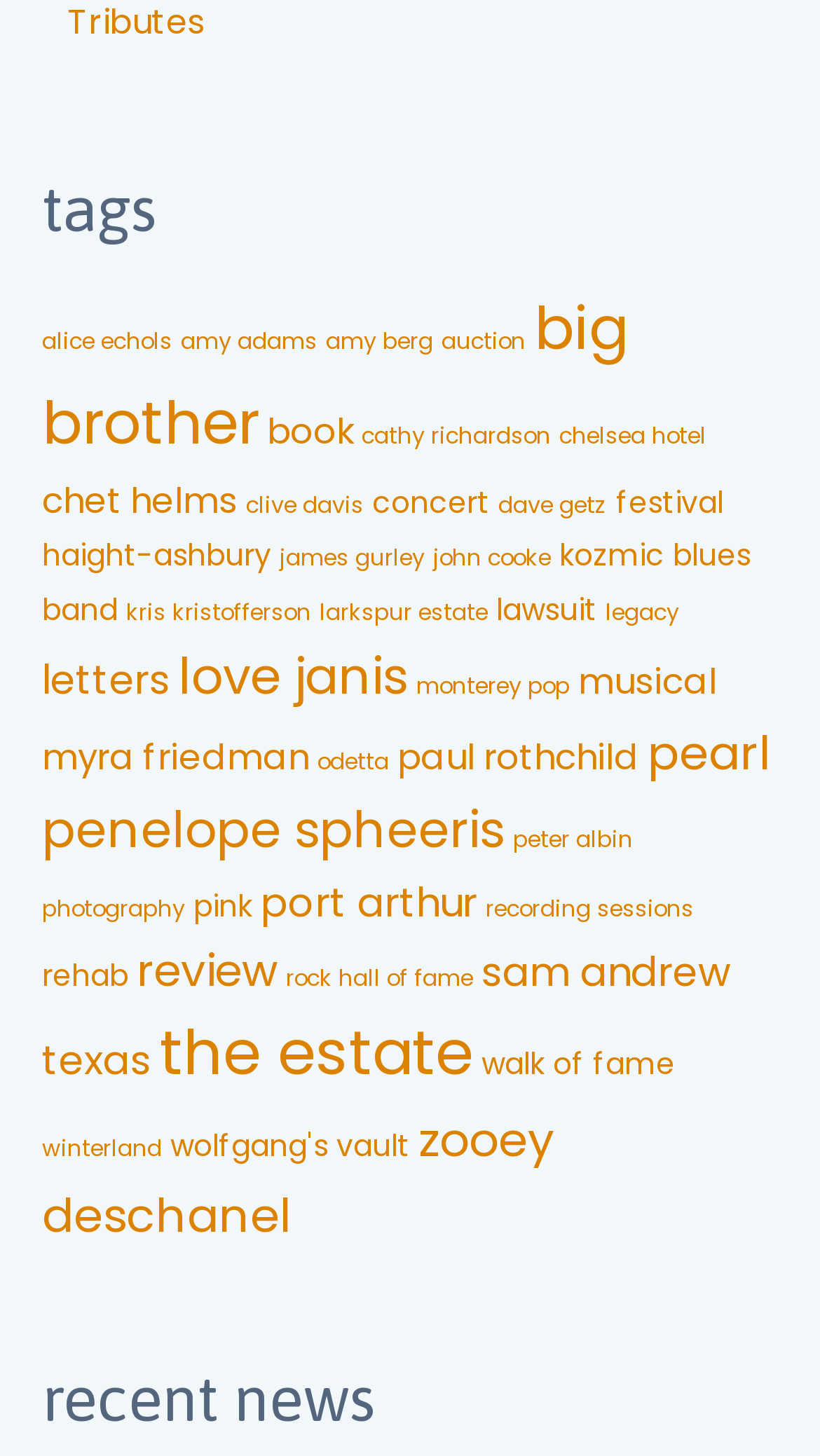Identify the bounding box coordinates for the UI element mentioned here: "rock hall of fame". Provide the coordinates as four float values between 0 and 1, i.e., [left, top, right, bottom].

[0.349, 0.661, 0.577, 0.683]